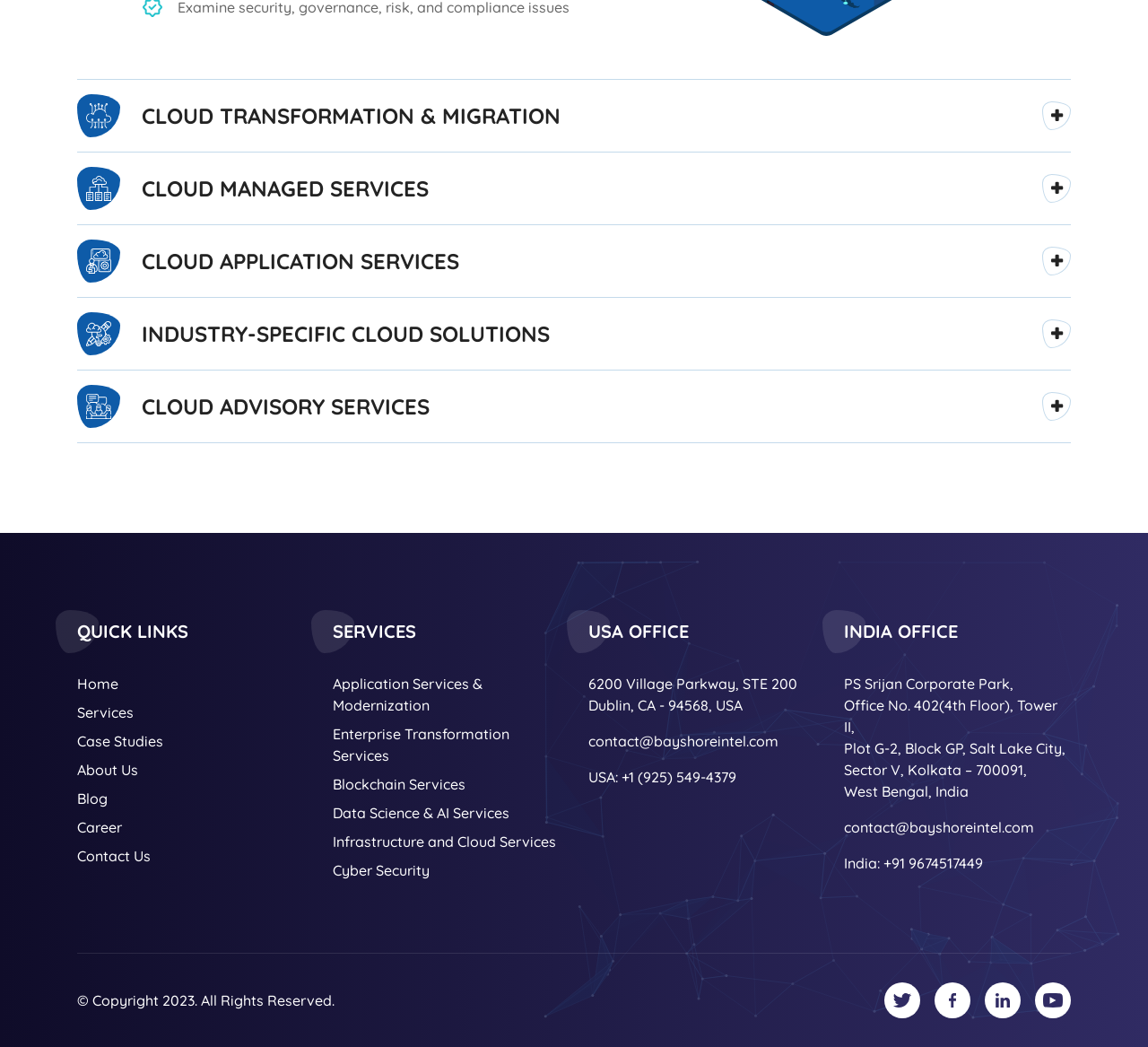Please find the bounding box coordinates of the clickable region needed to complete the following instruction: "View 'Application Services & Modernization'". The bounding box coordinates must consist of four float numbers between 0 and 1, i.e., [left, top, right, bottom].

[0.29, 0.642, 0.488, 0.683]